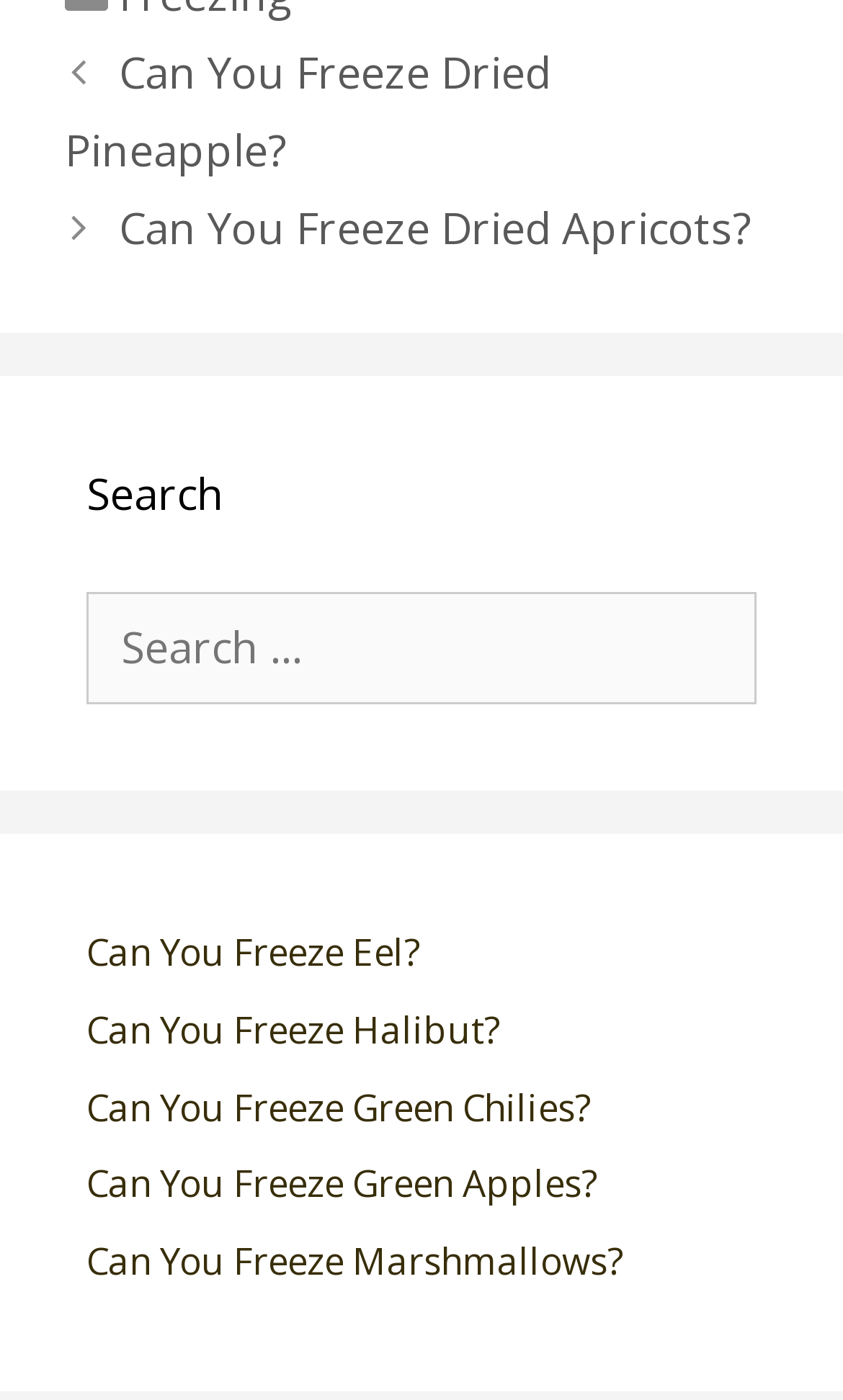Analyze the image and deliver a detailed answer to the question: What is the purpose of the search box?

The search box is labeled as 'Search for:' and is located below the 'Search' heading. It is likely that users can input keywords to search for related posts on the website.